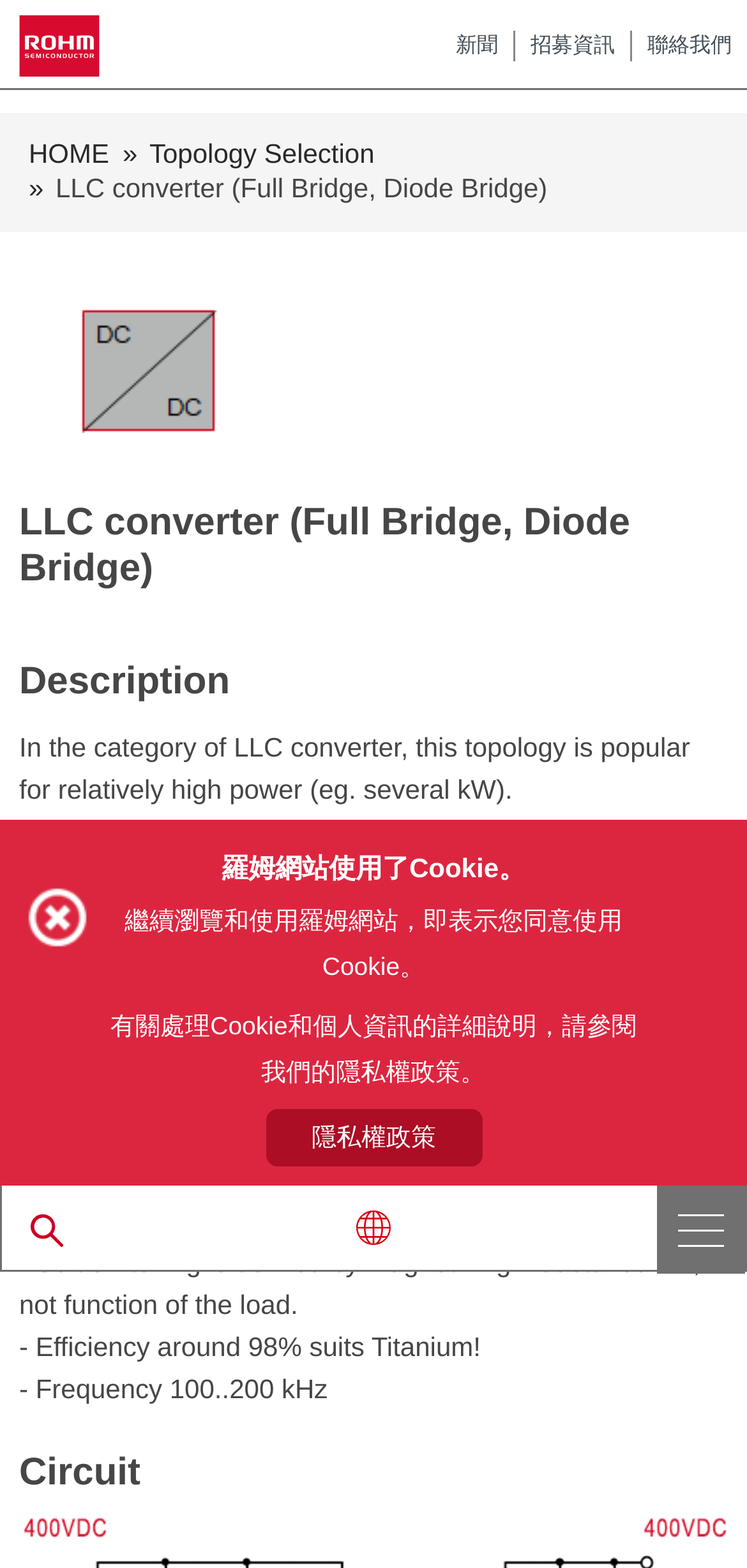Locate the bounding box of the UI element described by: "招募資訊" in the given webpage screenshot.

[0.687, 0.019, 0.823, 0.038]